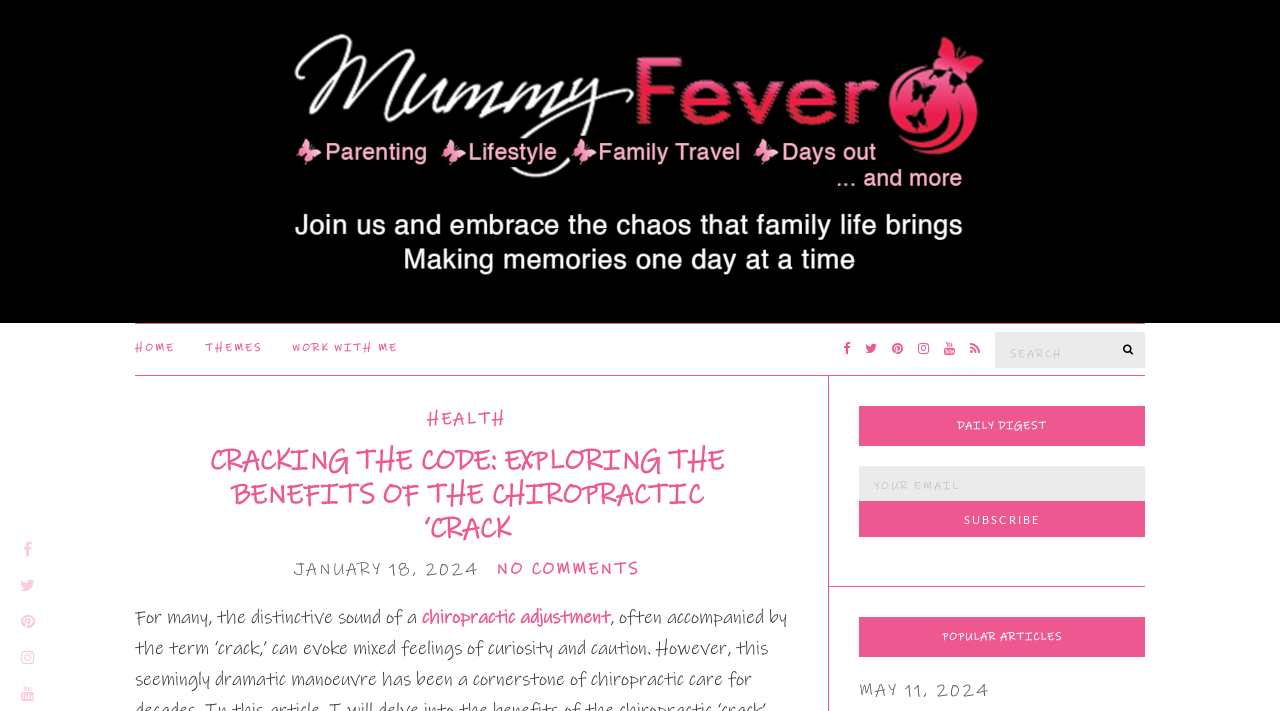Please provide a comprehensive answer to the question below using the information from the image: How many articles are listed in the 'POPULAR ARTICLES' section?

I examined the 'POPULAR ARTICLES' section and found that there is only one article listed, with a date of 'MAY 11, 2024'.